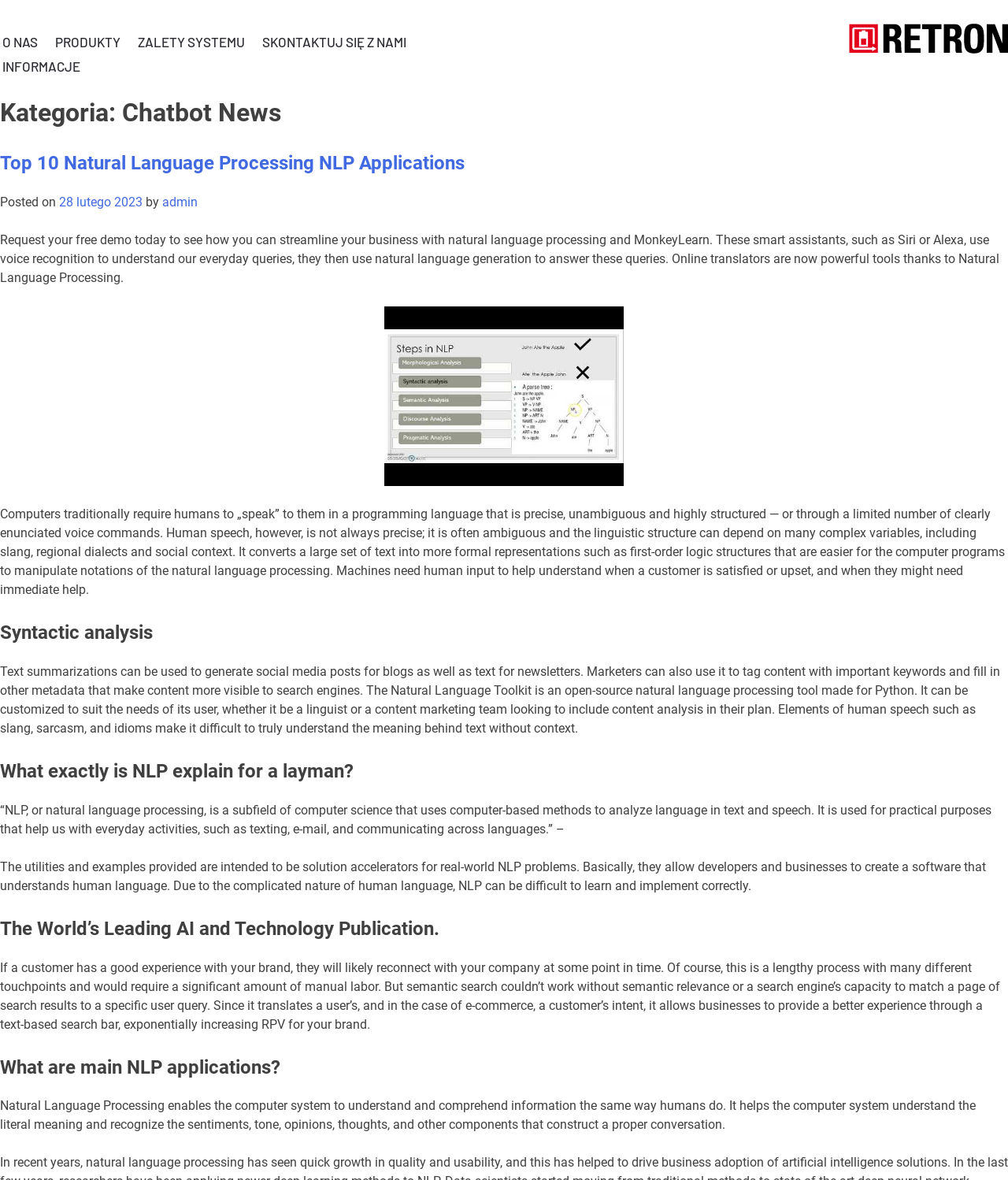What is the title of the article?
Make sure to answer the question with a detailed and comprehensive explanation.

The title of the article can be found by looking at the heading 'Top 10 Natural Language Processing NLP Applications' which is located below the category heading.